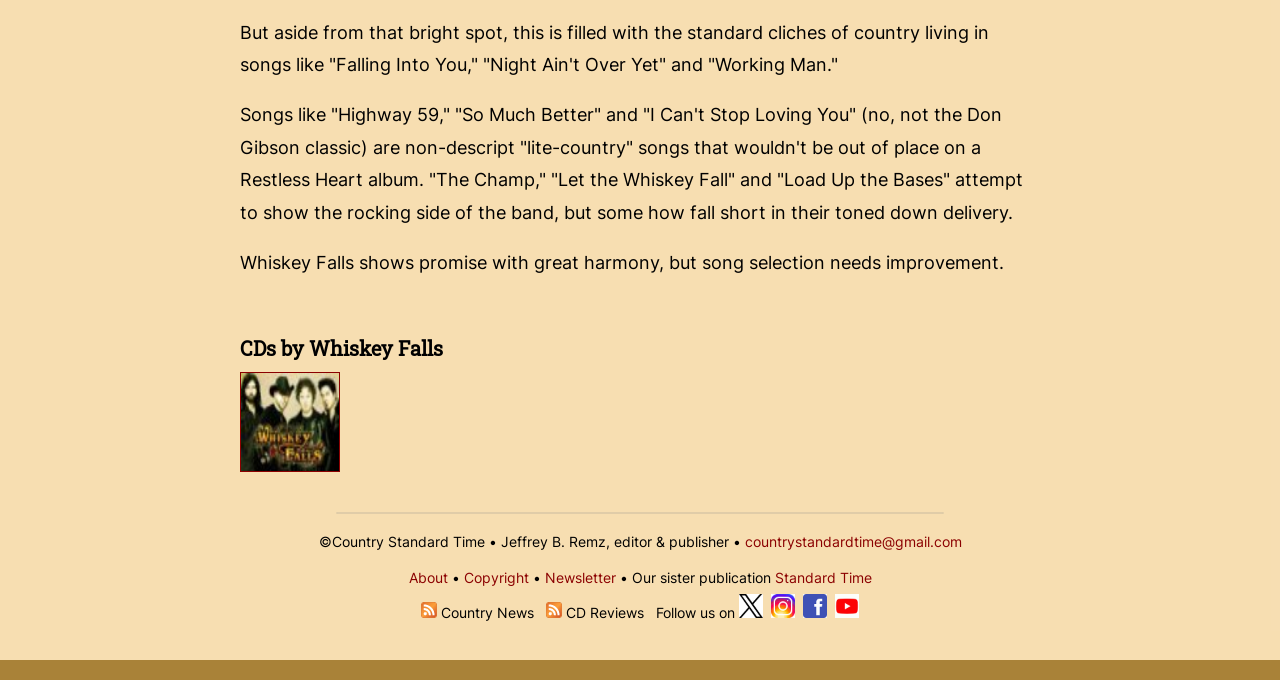Provide the bounding box coordinates, formatted as (top-left x, top-left y, bottom-right x, bottom-right y), with all values being floating point numbers between 0 and 1. Identify the bounding box of the UI element that matches the description: countrystandardtime@gmail.com

[0.582, 0.783, 0.751, 0.808]